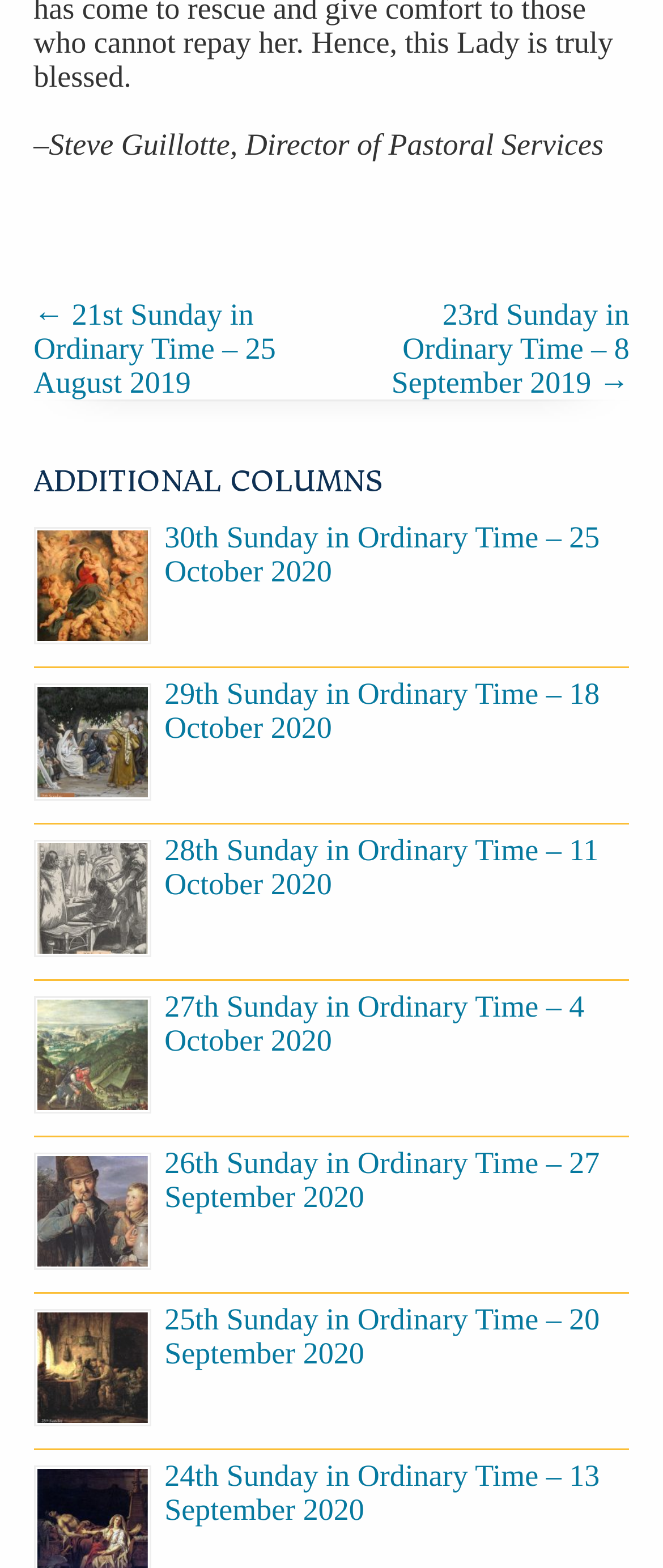Locate the bounding box coordinates of the element I should click to achieve the following instruction: "view 30th Sunday in Ordinary Time – 25 October 2020".

[0.051, 0.336, 0.228, 0.411]